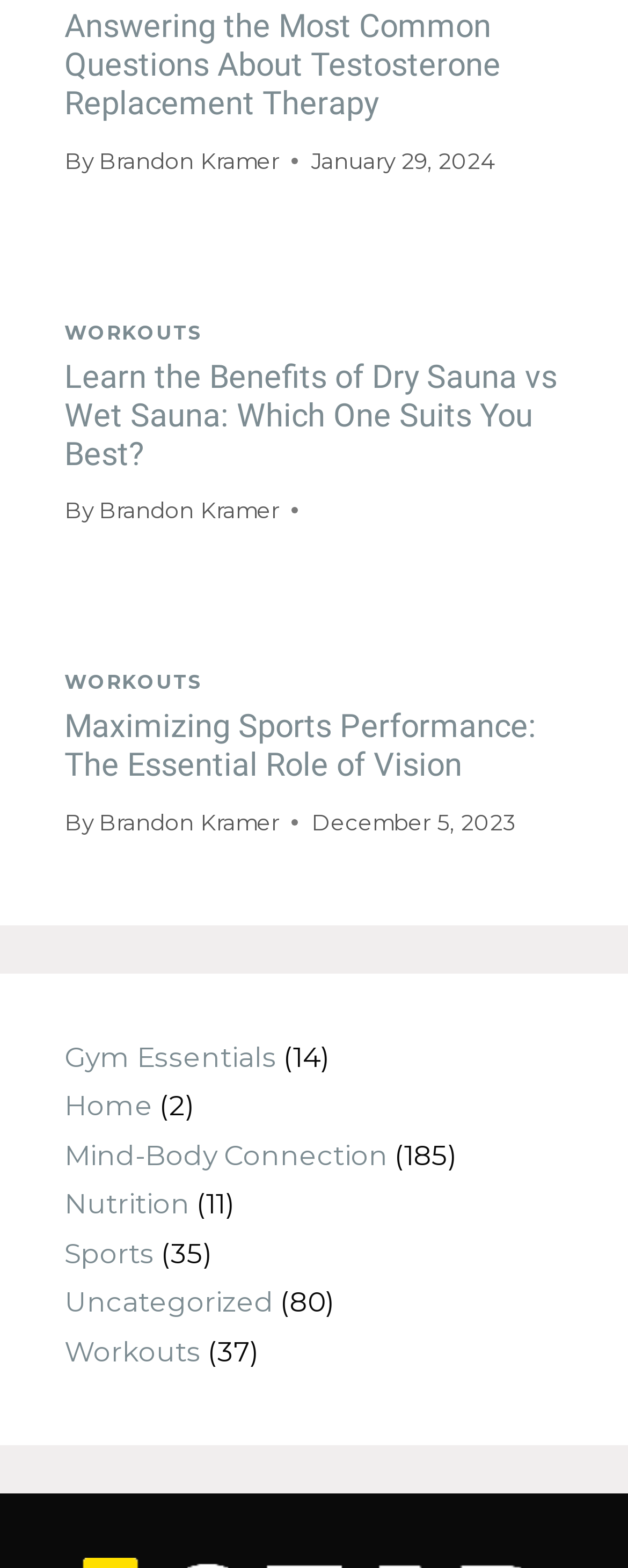Respond with a single word or phrase:
Who is the author of the first article?

Brandon Kramer